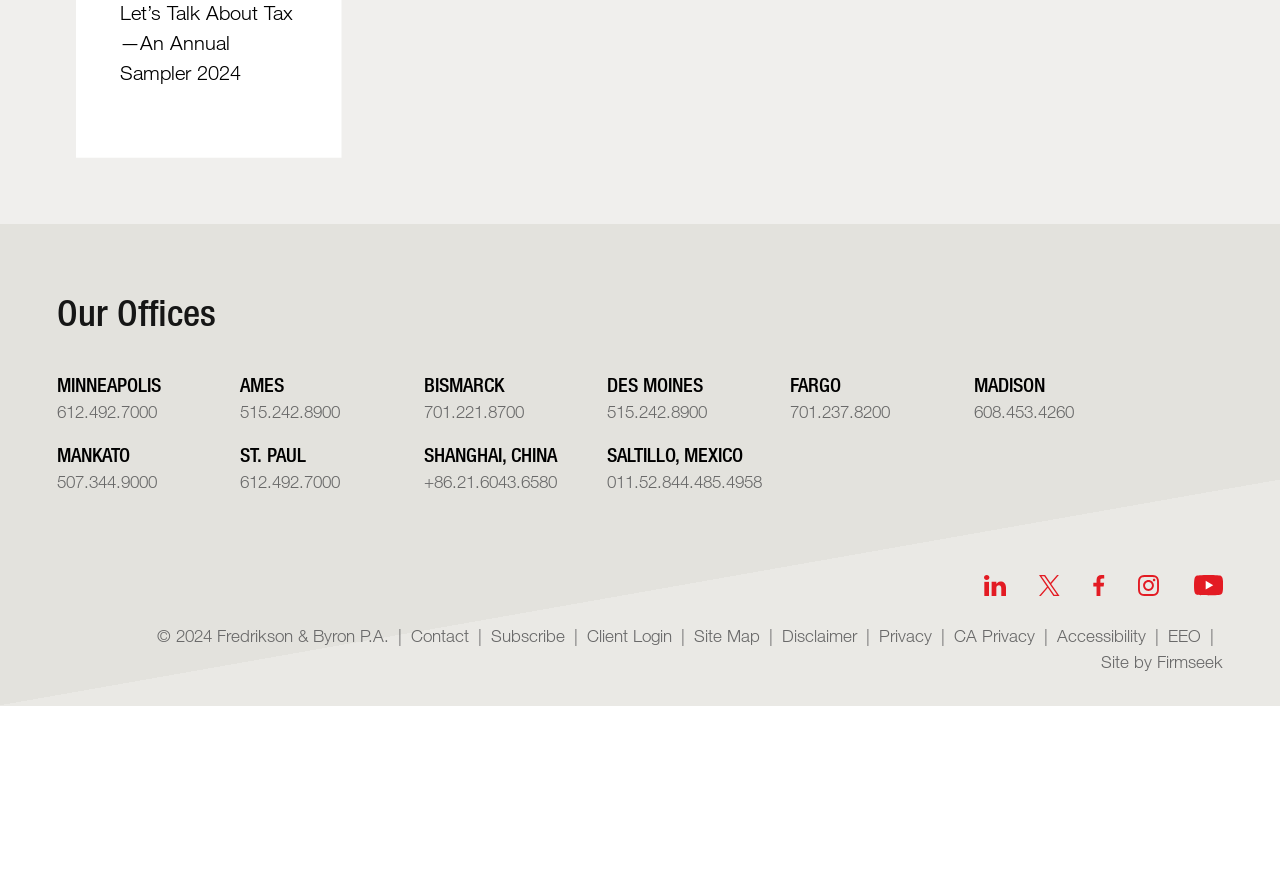What is the purpose of the 'Client Login' link?
Please answer the question with a detailed response using the information from the screenshot.

The 'Client Login' link is likely intended to provide a secure login portal for clients of the law firm to access their accounts or sensitive information.